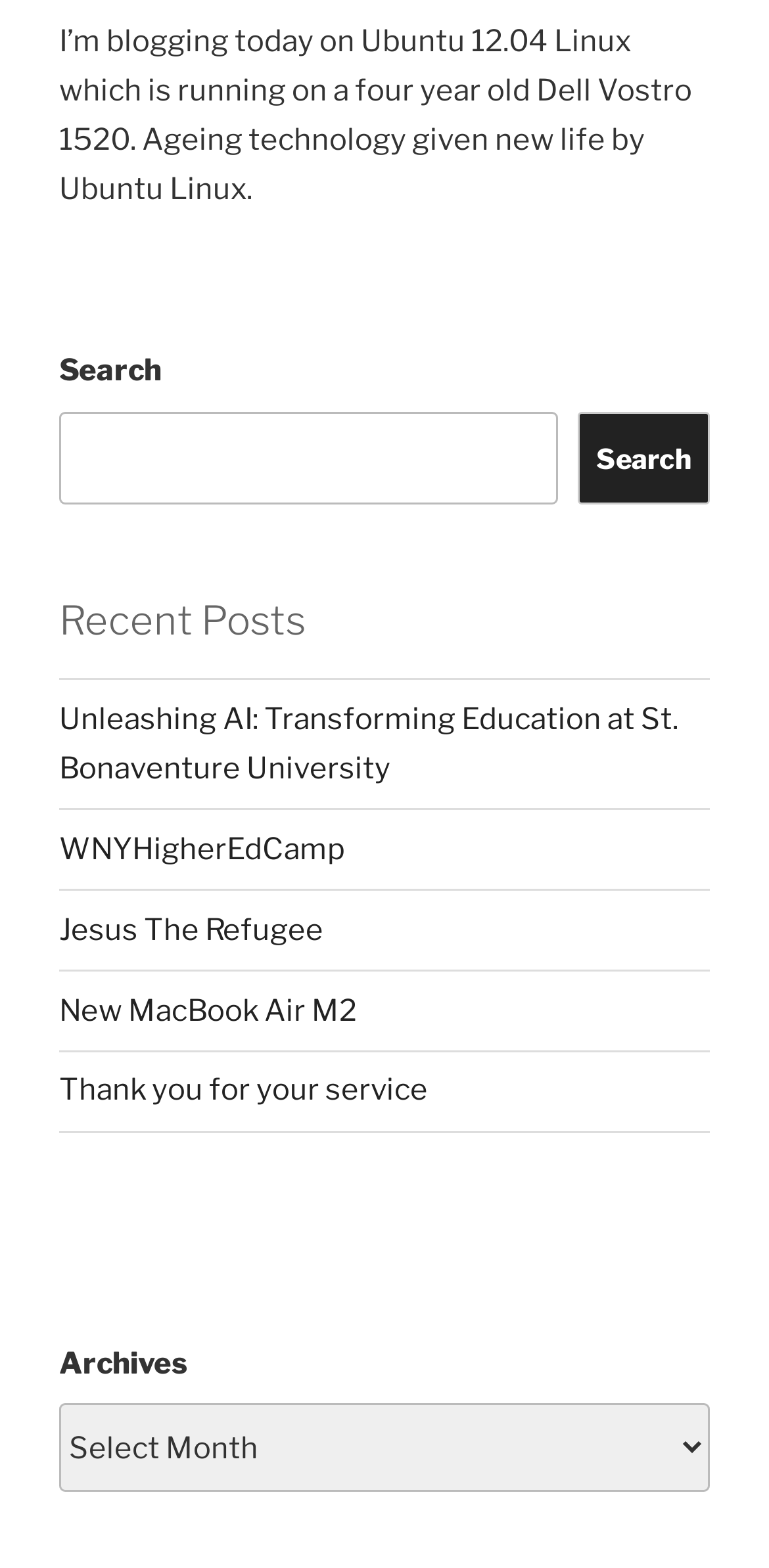Identify the bounding box coordinates of the part that should be clicked to carry out this instruction: "view recent posts".

[0.077, 0.379, 0.923, 0.414]